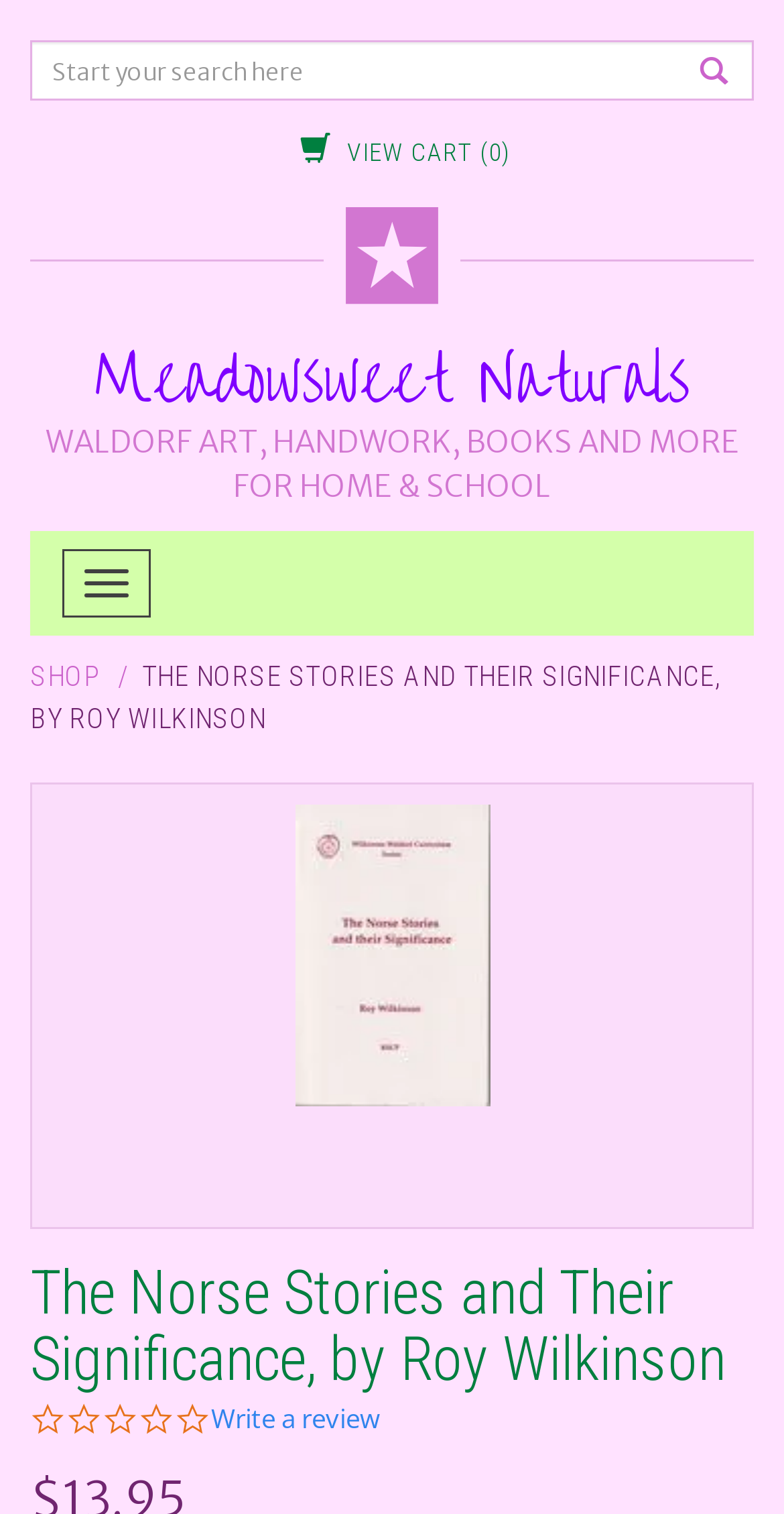Find the headline of the webpage and generate its text content.

The Norse Stories and Their Significance, by Roy Wilkinson